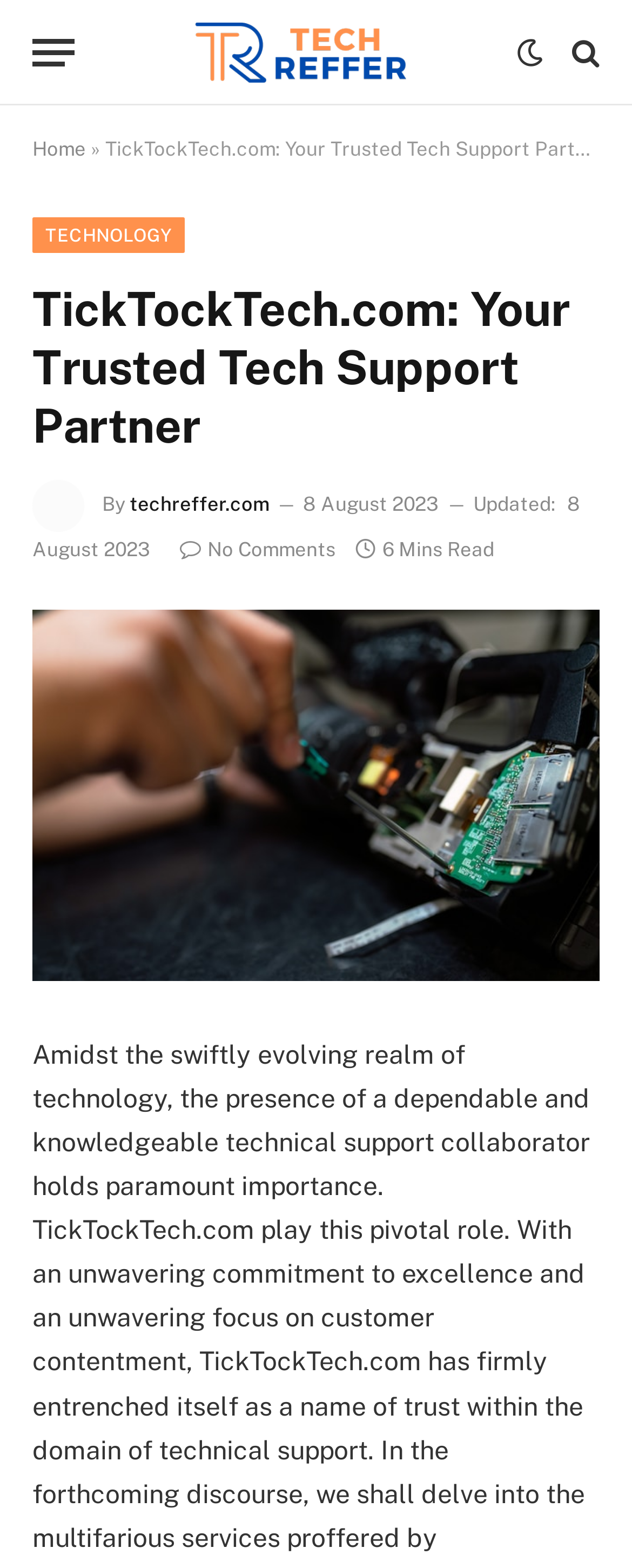Summarize the webpage in an elaborate manner.

The webpage is a technical support website, with the title "TickTockTech.com: Your Trusted Tech Support Partner" prominently displayed at the top. Below the title, there is a menu button on the left and a series of links and icons on the right, including social media links and a search icon.

The main content area is divided into two sections. On the left, there is a sidebar with links to different categories, including "TECHNOLOGY". On the right, there is a main article section with a heading that matches the title of the webpage. Below the heading, there is an image related to the article, followed by the article text.

The article text is accompanied by metadata, including the author, "By techreffer.com", and the publication date, "8 August 2023". There is also a timestamp indicating when the article was updated. Additionally, there is a comment count, "No Comments", and an estimated reading time, "6 Mins Read".

At the bottom of the page, there is a footer section with a link to the website's homepage and a copyright notice. The overall layout is organized, with clear headings and concise text, making it easy to navigate and read.